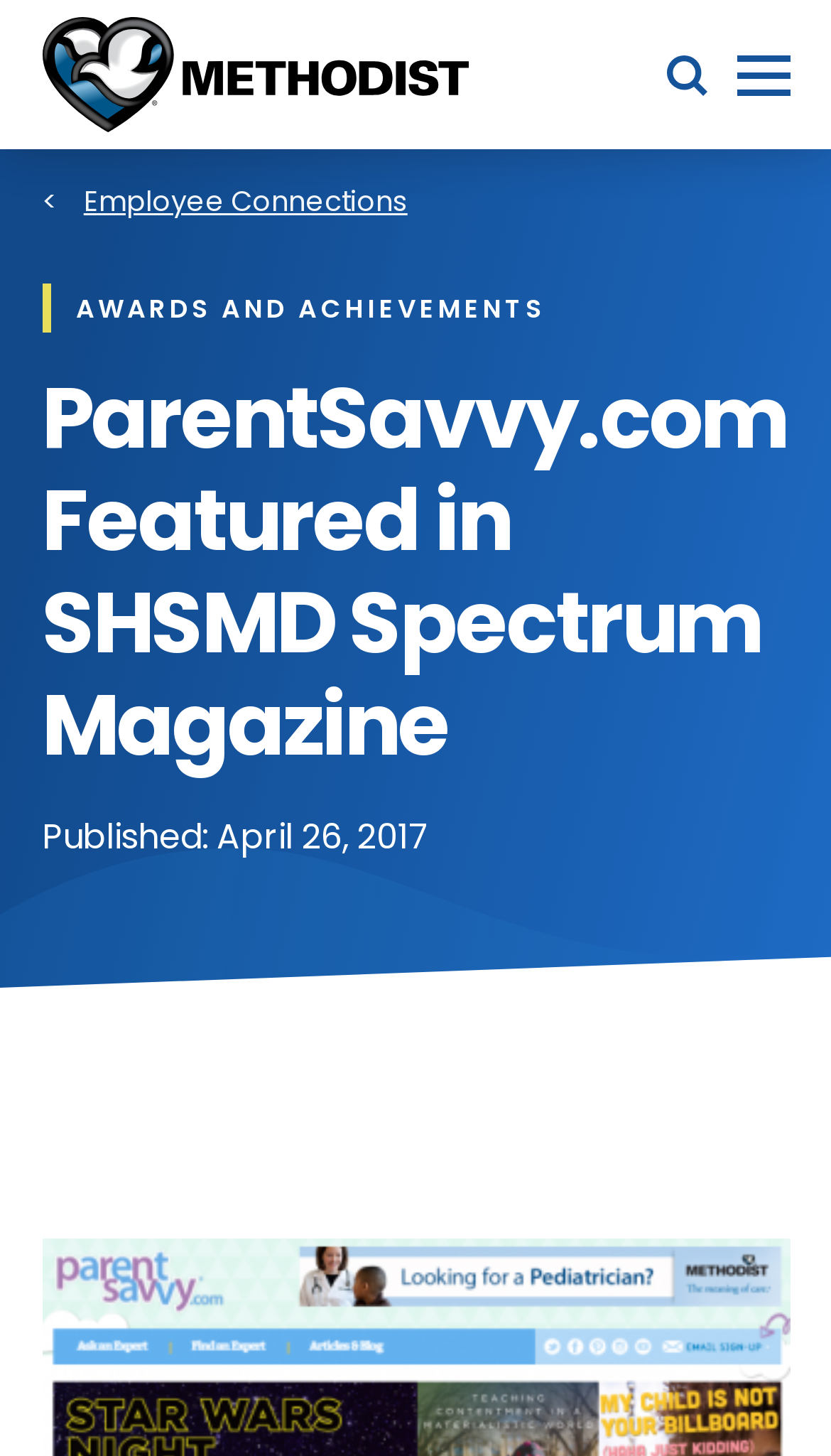Look at the image and answer the question in detail:
What is the title of the featured article?

I found the answer by looking at the heading element with the text 'ParentSavvy.com Featured in SHSMD Spectrum Magazine' located below the breadcrumb navigation.